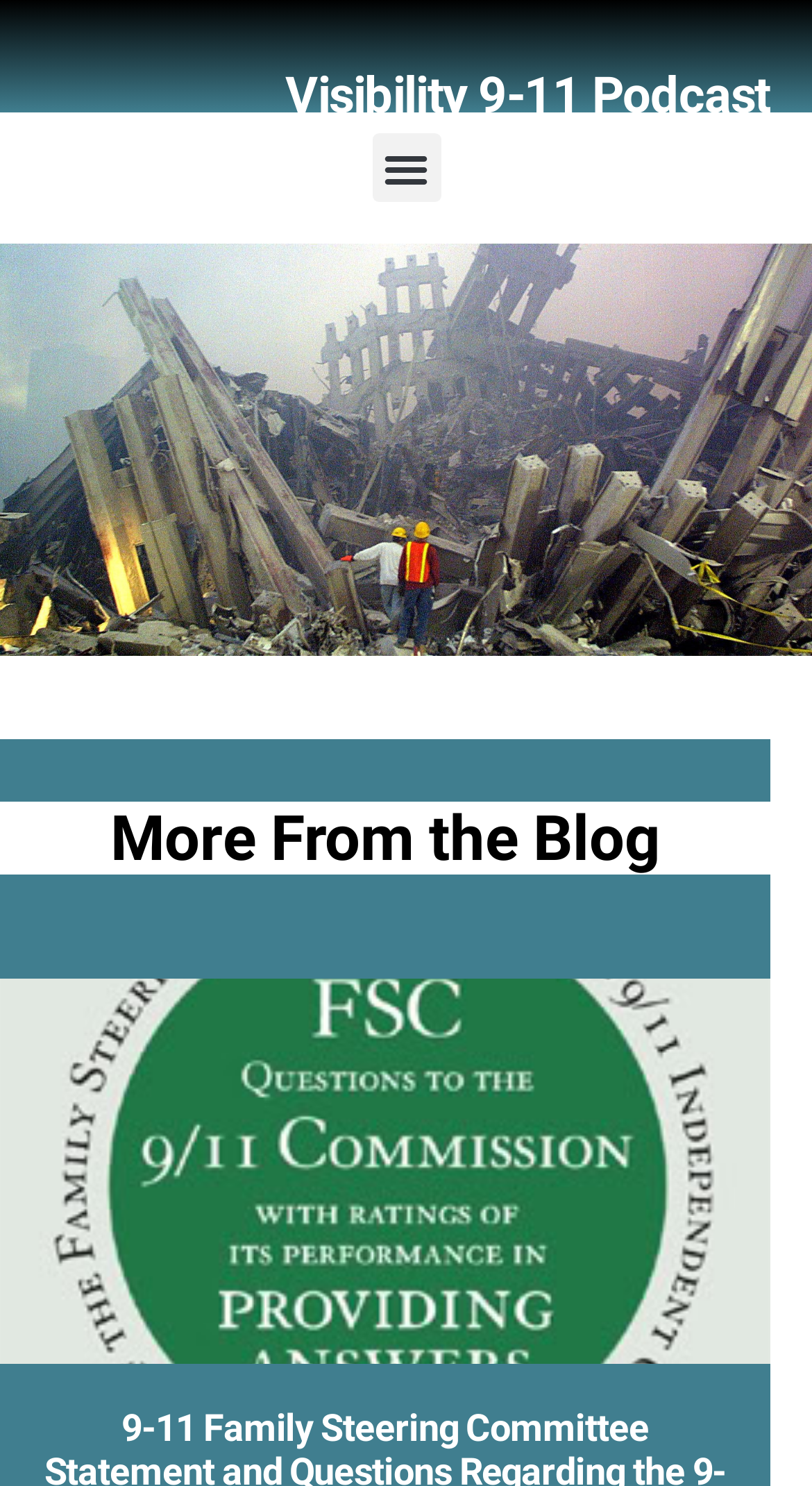Provide the bounding box coordinates of the HTML element this sentence describes: "Menu". The bounding box coordinates consist of four float numbers between 0 and 1, i.e., [left, top, right, bottom].

[0.458, 0.09, 0.542, 0.136]